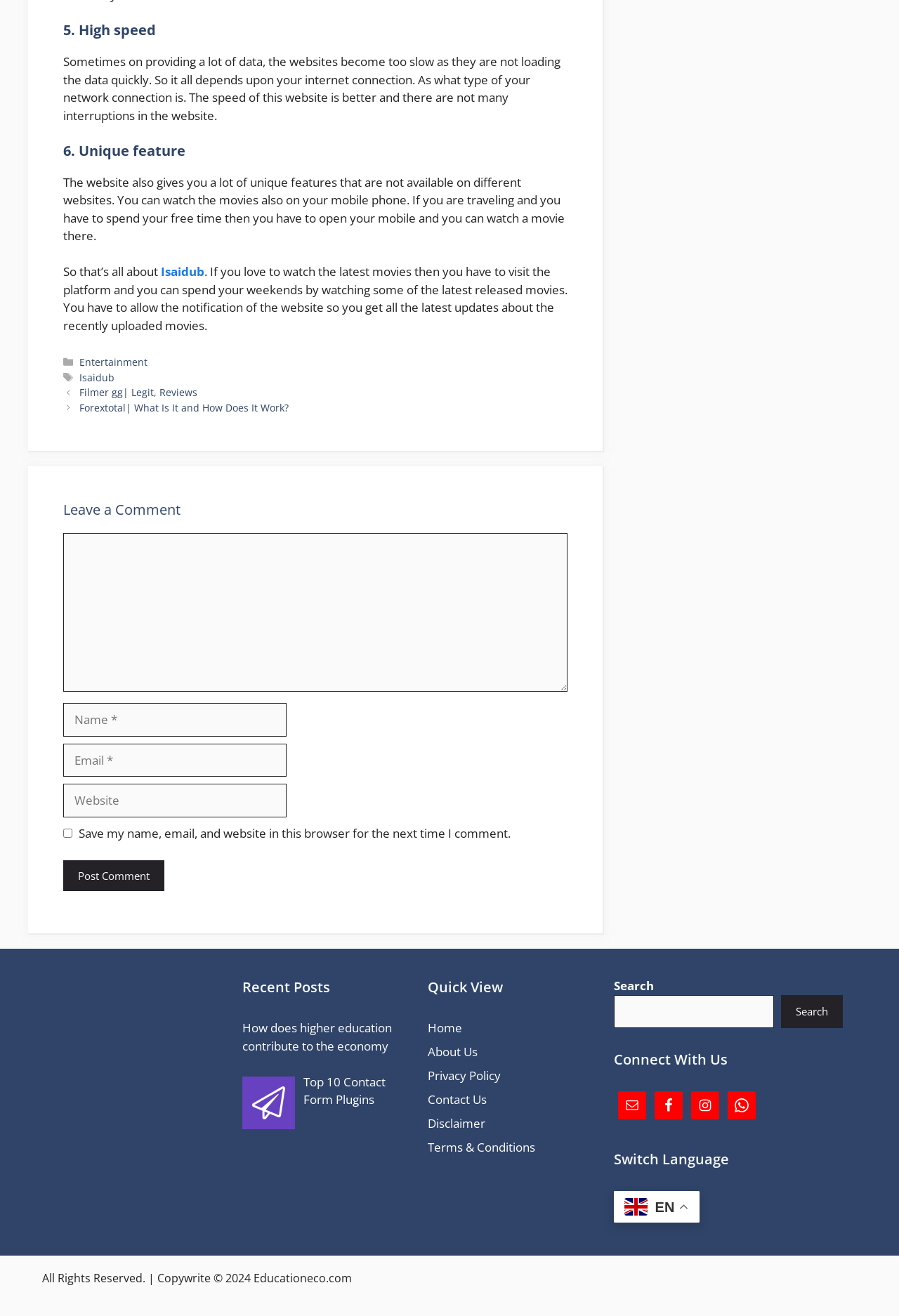What is the benefit of allowing notifications from the website?
Your answer should be a single word or phrase derived from the screenshot.

Get latest updates